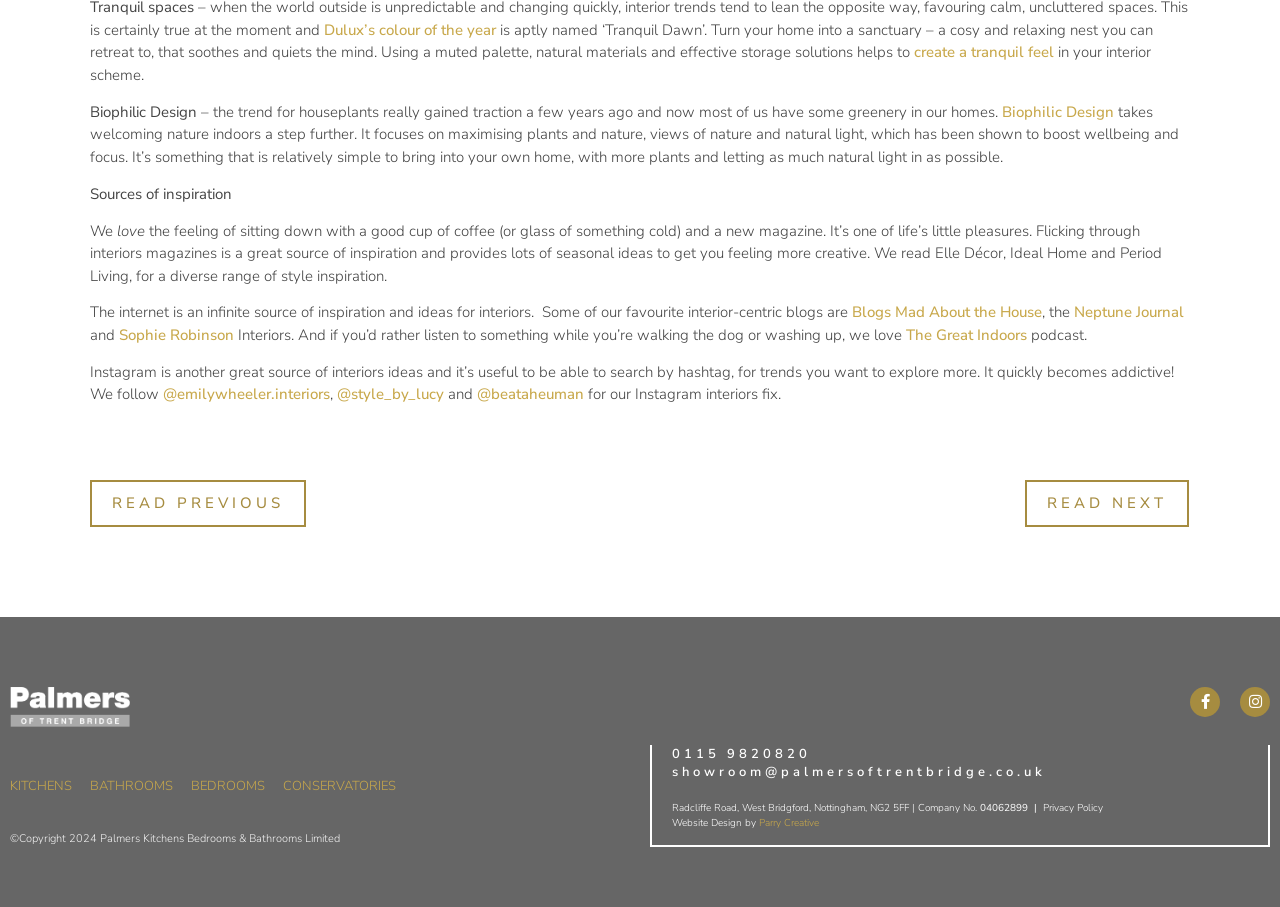Could you find the bounding box coordinates of the clickable area to complete this instruction: "Visit 'Blogs Mad About the House'"?

[0.666, 0.333, 0.814, 0.355]